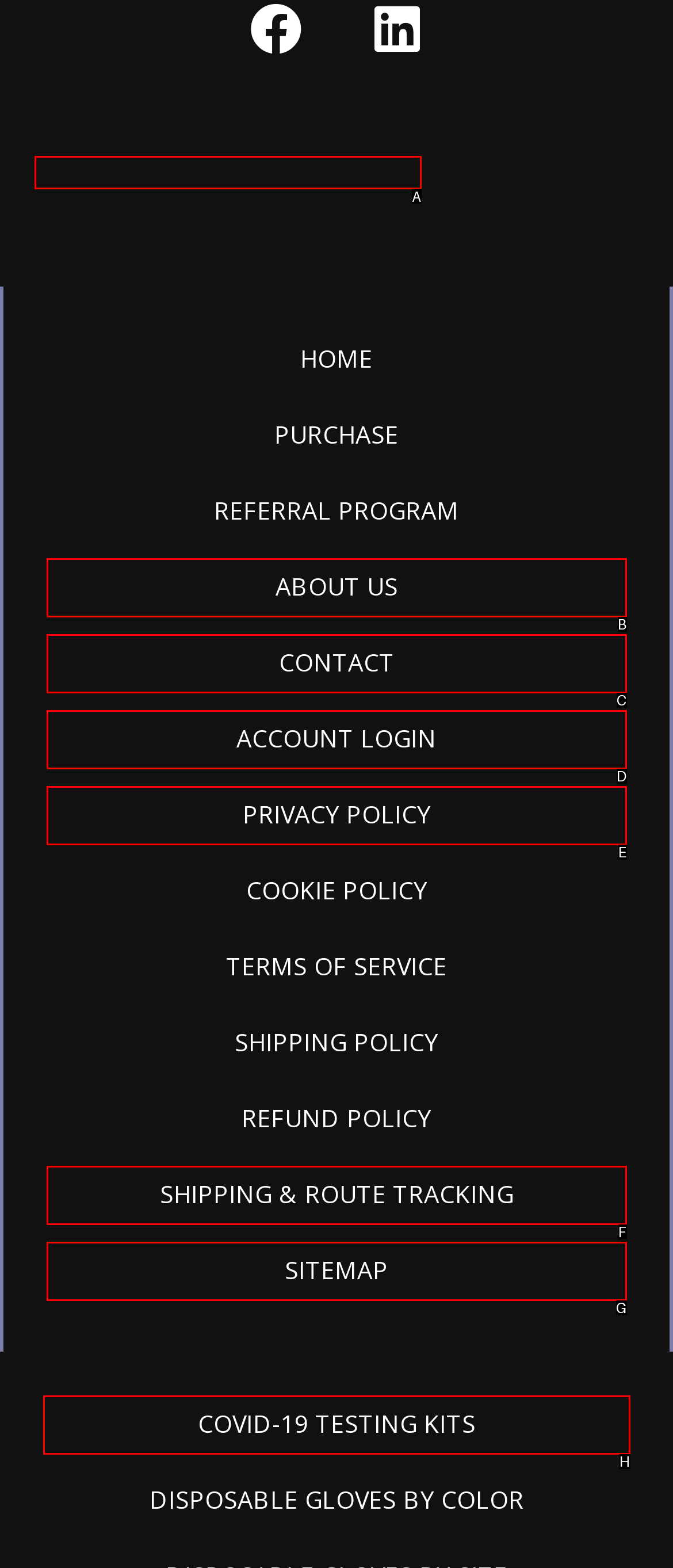Tell me which one HTML element best matches the description: Contact
Answer with the option's letter from the given choices directly.

C